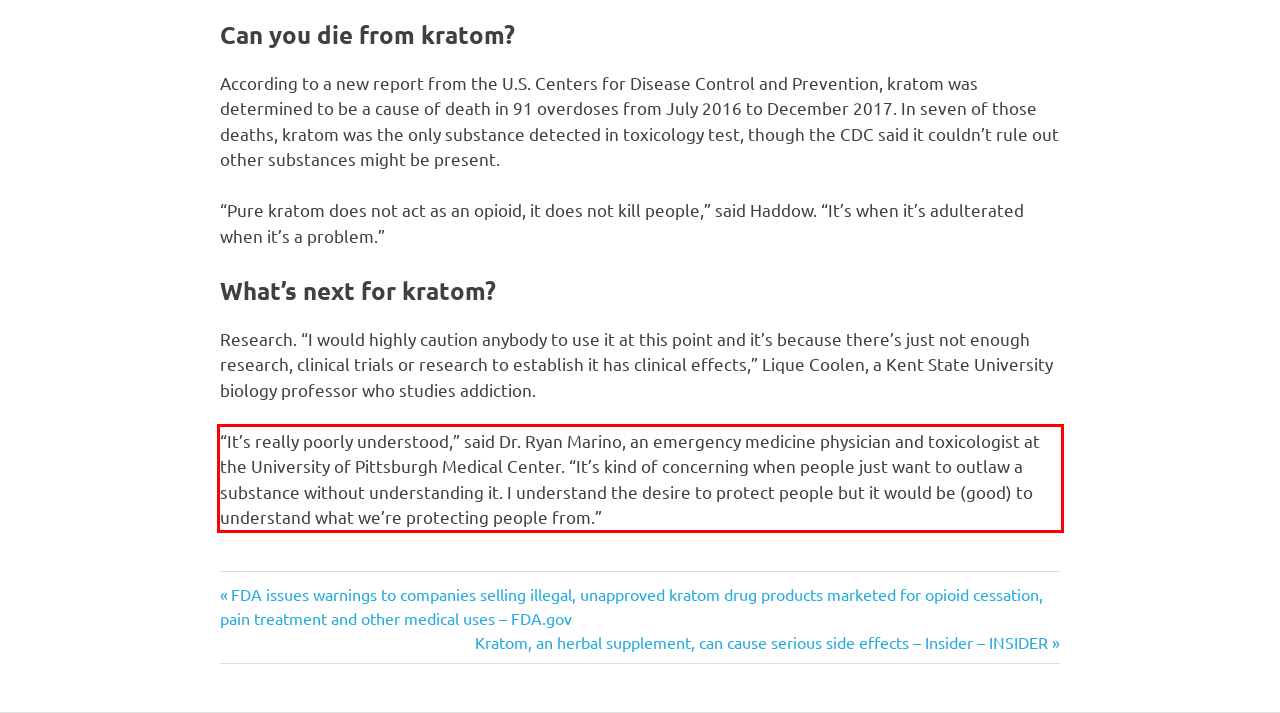Within the screenshot of the webpage, locate the red bounding box and use OCR to identify and provide the text content inside it.

“It’s really poorly understood,” said Dr. Ryan Marino, an emergency medicine physician and toxicologist at the University of Pittsburgh Medical Center. “It’s kind of concerning when people just want to outlaw a substance without understanding it. I understand the desire to protect people but it would be (good) to understand what we’re protecting people from.”